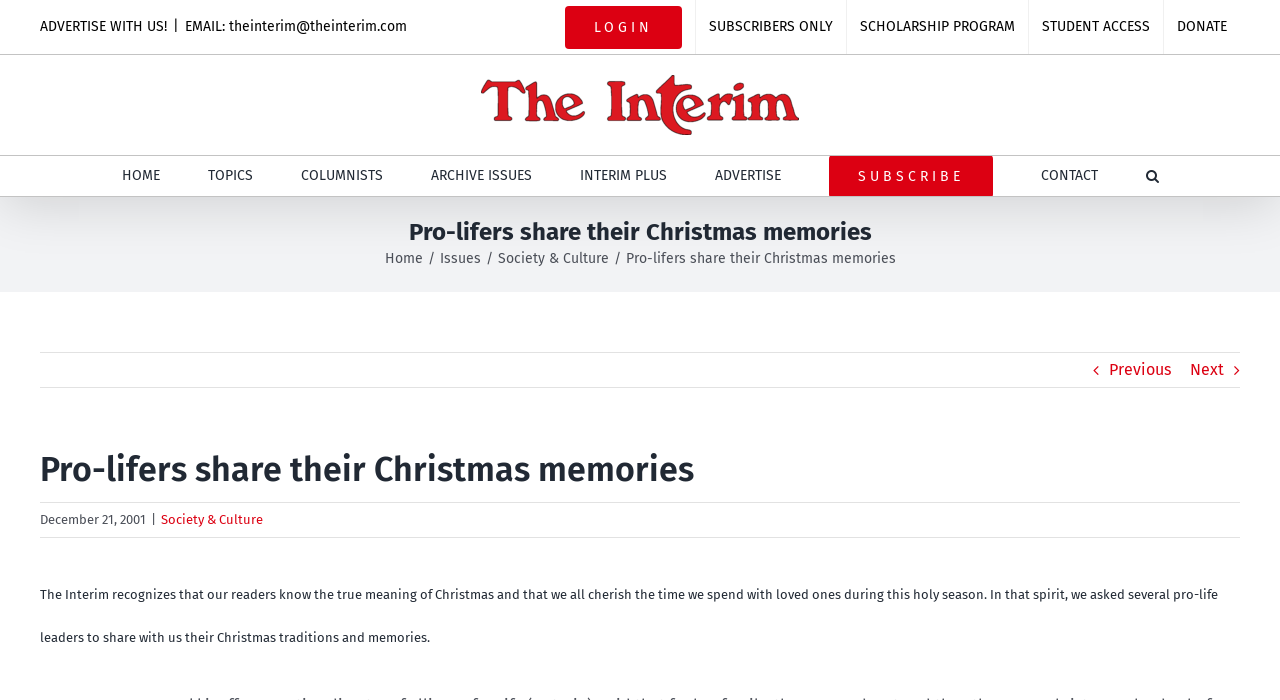Offer a meticulous description of the webpage's structure and content.

This webpage is about pro-lifers sharing their Christmas memories. At the top, there is a navigation menu with links to "LOGIN", "SUBSCRIBERS ONLY", "SCHOLARSHIP PROGRAM", "STUDENT ACCESS", and "DONATE". Below this menu, there is a logo of "The Interim" accompanied by an image. 

To the right of the logo, there is another navigation menu with links to "HOME", "TOPICS", "COLUMNISTS", "ARCHIVE ISSUES", "INTERIM PLUS", "ADVERTISE", "SUBSCRIBE", and "CONTACT". There is also a search button at the end of this menu.

Below these navigation menus, there is a page title bar with a heading that reads "Pro-lifers share their Christmas memories". This heading is accompanied by links to "Home", "Issues", and "Society & Culture". 

The main content of the webpage starts with a heading that repeats the title, followed by a paragraph of text that explains the purpose of the article. The article then shares Christmas memories from several pro-life leaders. 

At the bottom of the page, there are links to navigate to the previous and next pages. The date "December 21, 2001" is also displayed, along with a category label "Society & Culture".